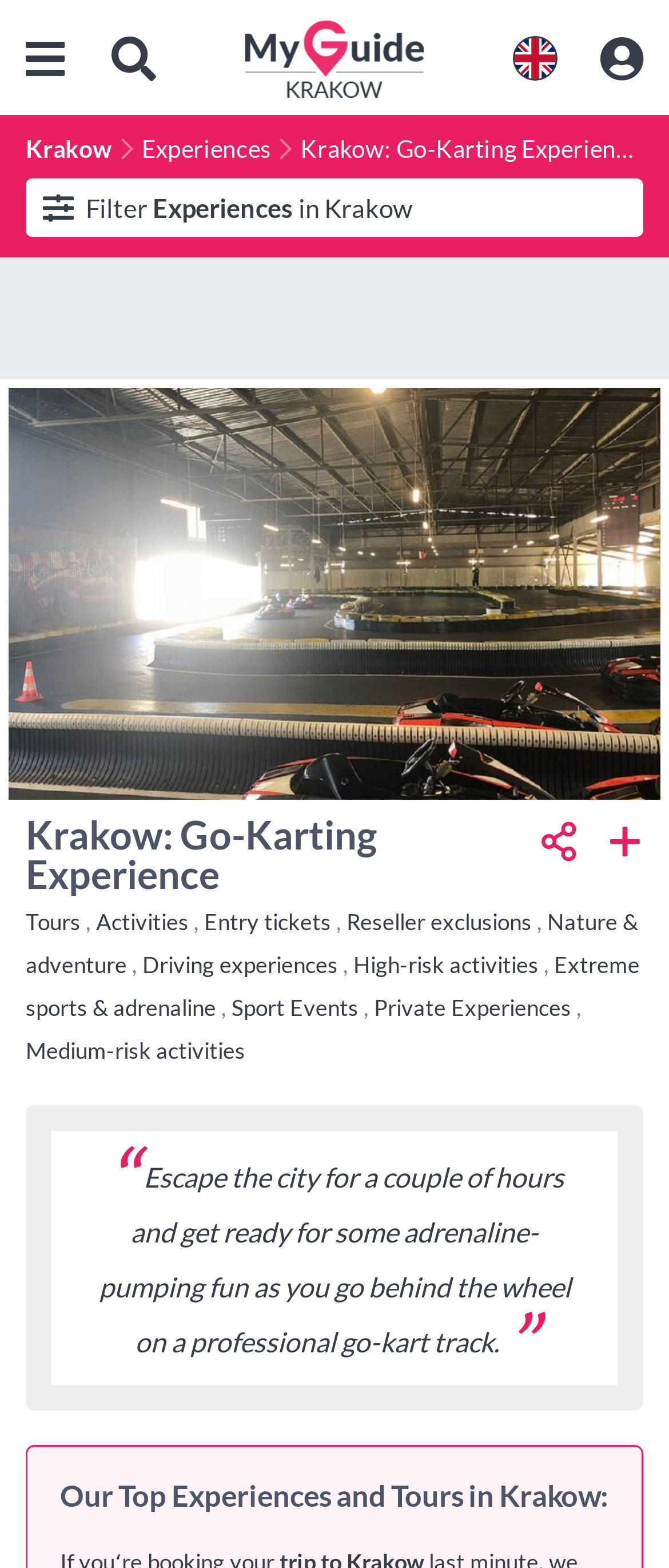Please give the bounding box coordinates of the area that should be clicked to fulfill the following instruction: "Click on the heart icon". The coordinates should be in the format of four float numbers from 0 to 1, i.e., [left, top, right, bottom].

[0.859, 0.0, 1.0, 0.071]